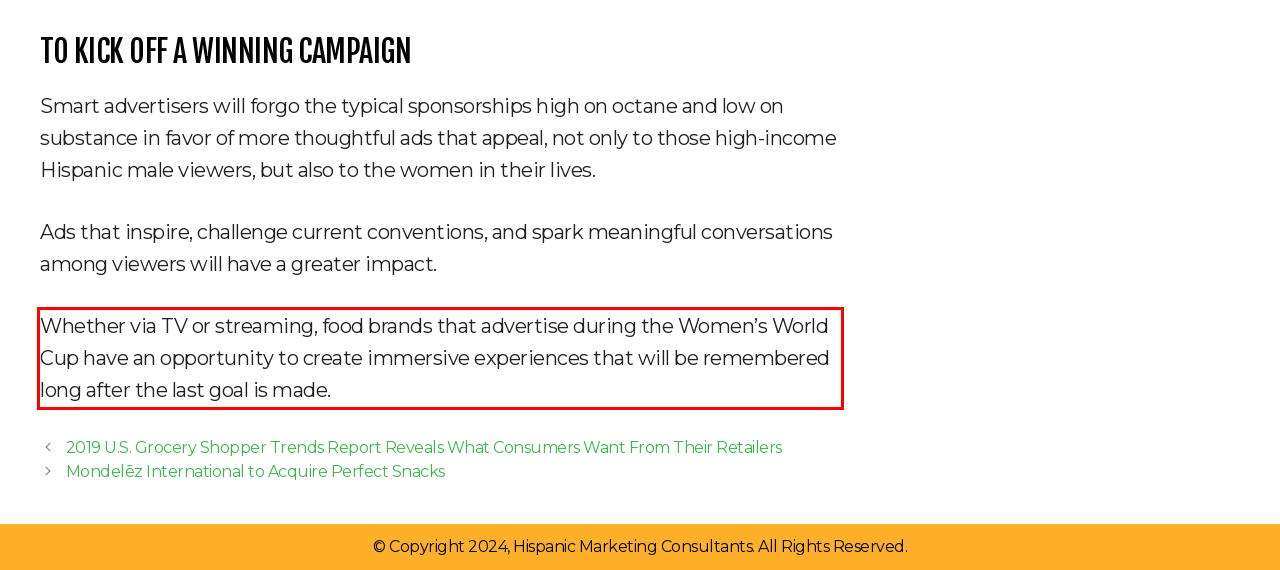By examining the provided screenshot of a webpage, recognize the text within the red bounding box and generate its text content.

Whether via TV or streaming, food brands that advertise during the Women’s World Cup have an opportunity to create immersive experiences that will be remembered long after the last goal is made.